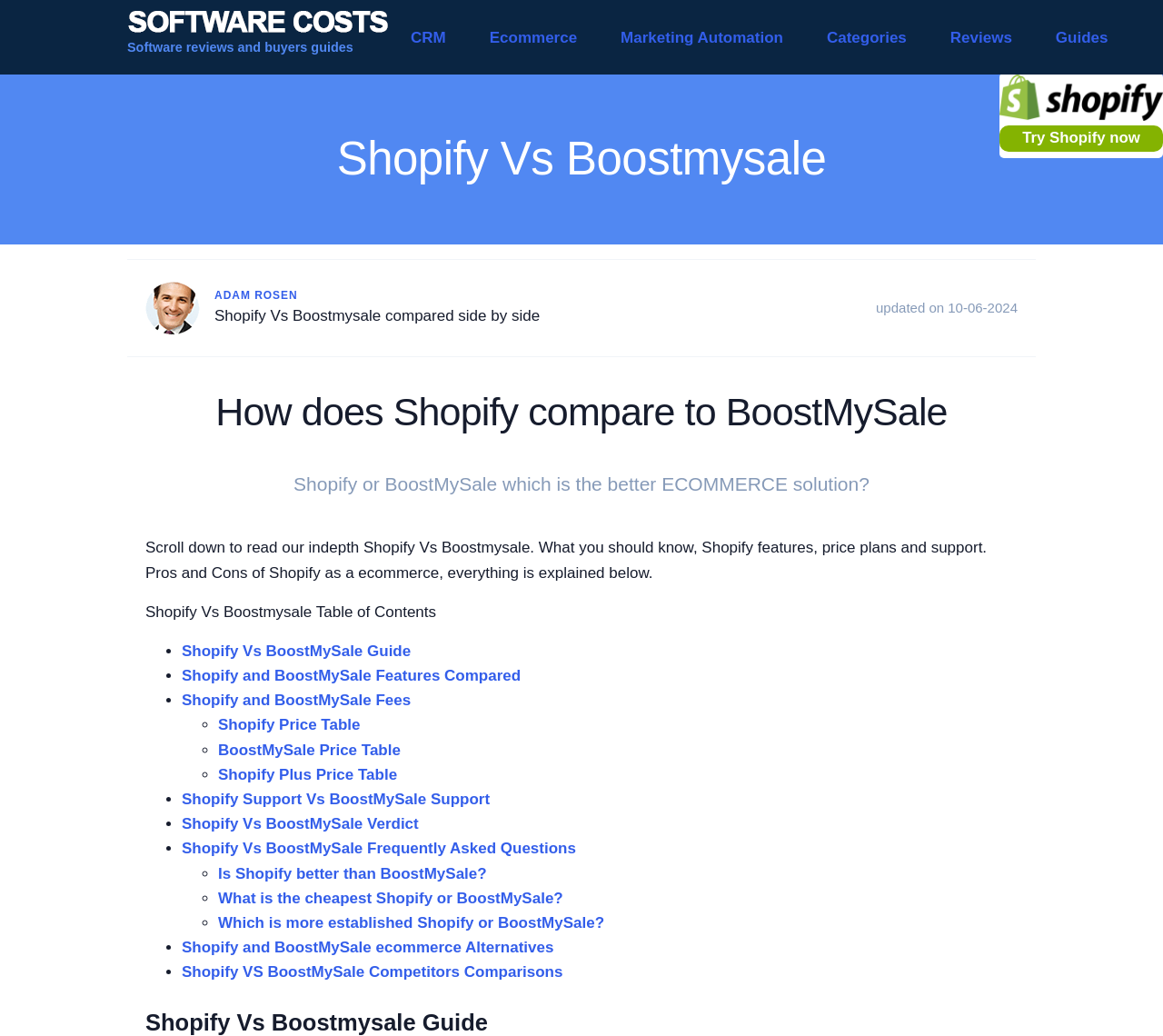Predict the bounding box coordinates of the UI element that matches this description: "September 9, 2014". The coordinates should be in the format [left, top, right, bottom] with each value between 0 and 1.

None